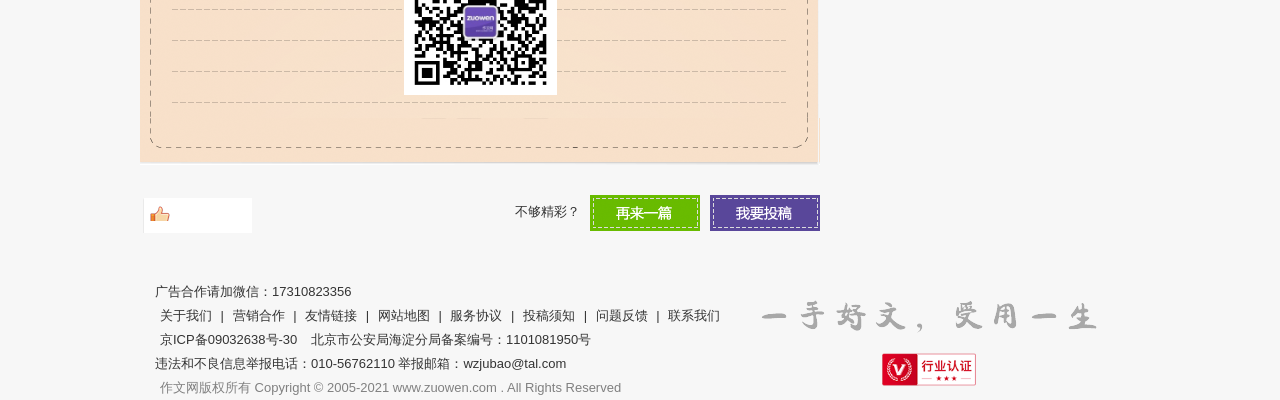Can you pinpoint the bounding box coordinates for the clickable element required for this instruction: "Click the link to view more articles"? The coordinates should be four float numbers between 0 and 1, i.e., [left, top, right, bottom].

[0.555, 0.488, 0.633, 0.562]